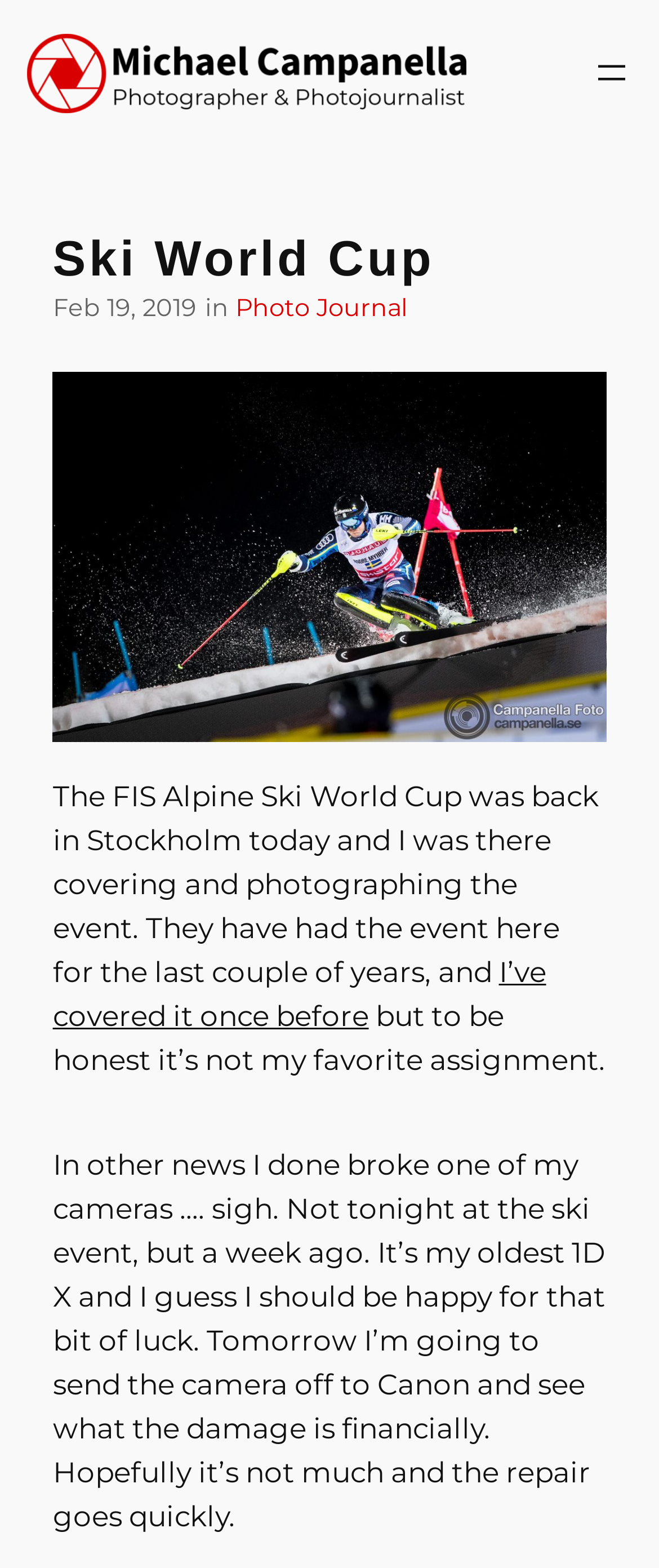Identify the main title of the webpage and generate its text content.

Ski World Cup